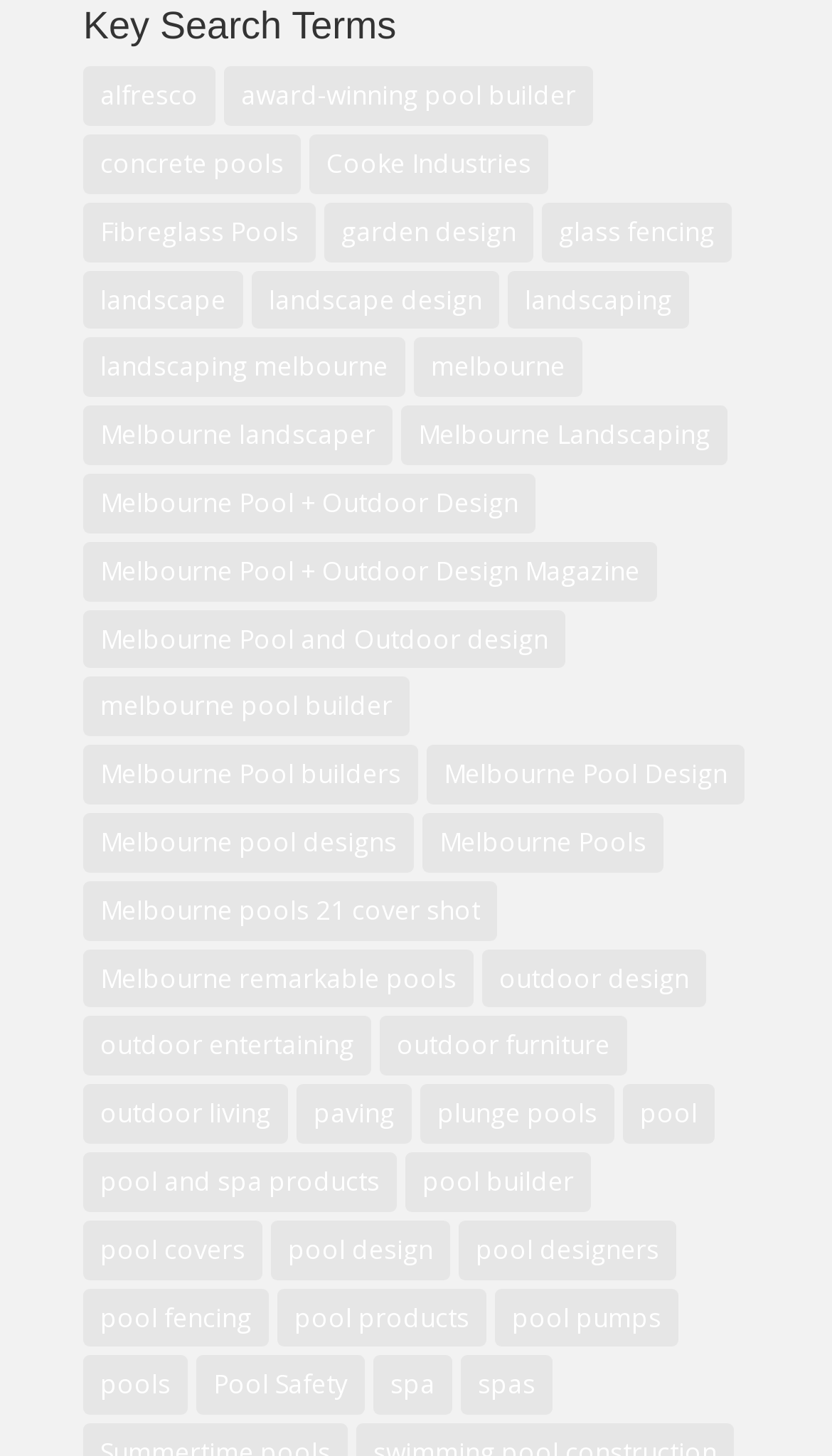Identify the bounding box coordinates for the region of the element that should be clicked to carry out the instruction: "Explore 'pool design'". The bounding box coordinates should be four float numbers between 0 and 1, i.e., [left, top, right, bottom].

[0.326, 0.838, 0.541, 0.879]